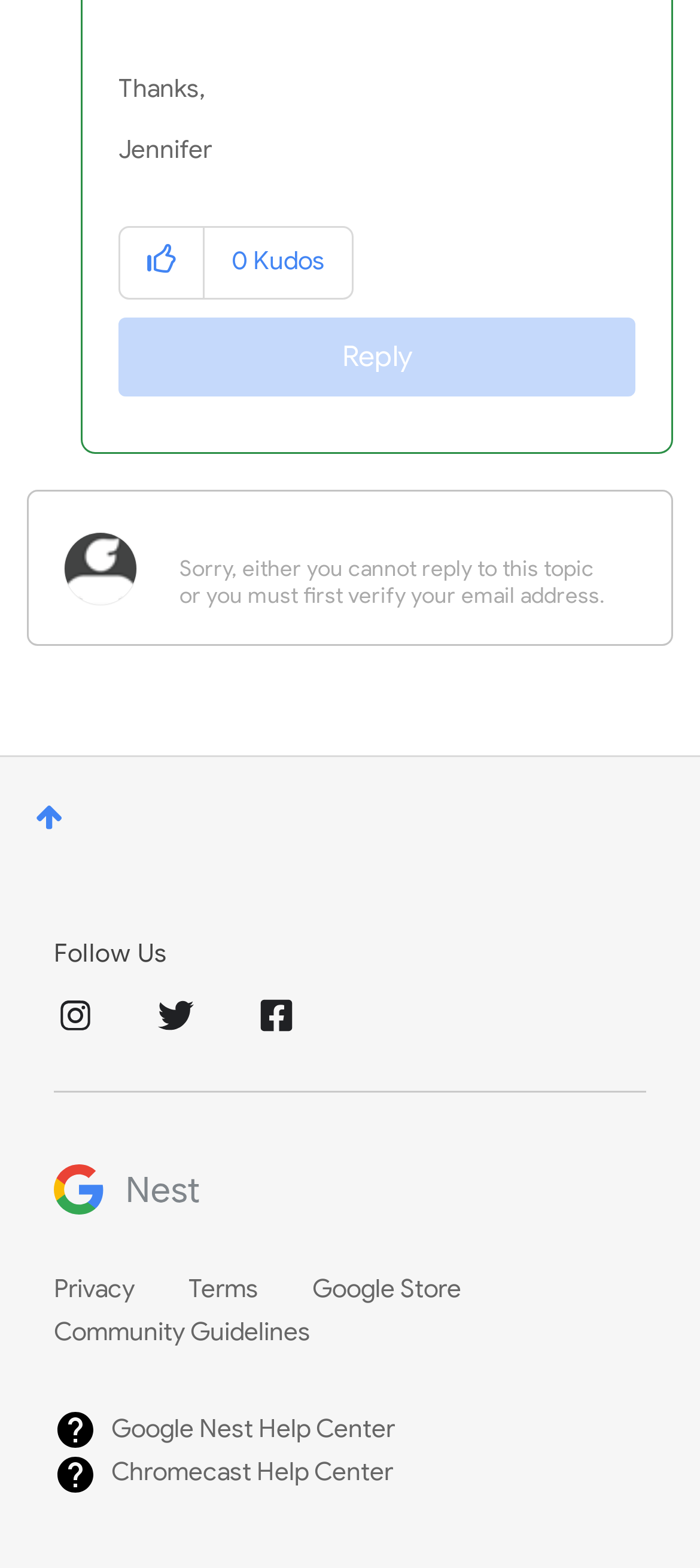Determine the bounding box coordinates for the clickable element required to fulfill the instruction: "Check the checkbox". Provide the coordinates as four float numbers between 0 and 1, i.e., [left, top, right, bottom].

None